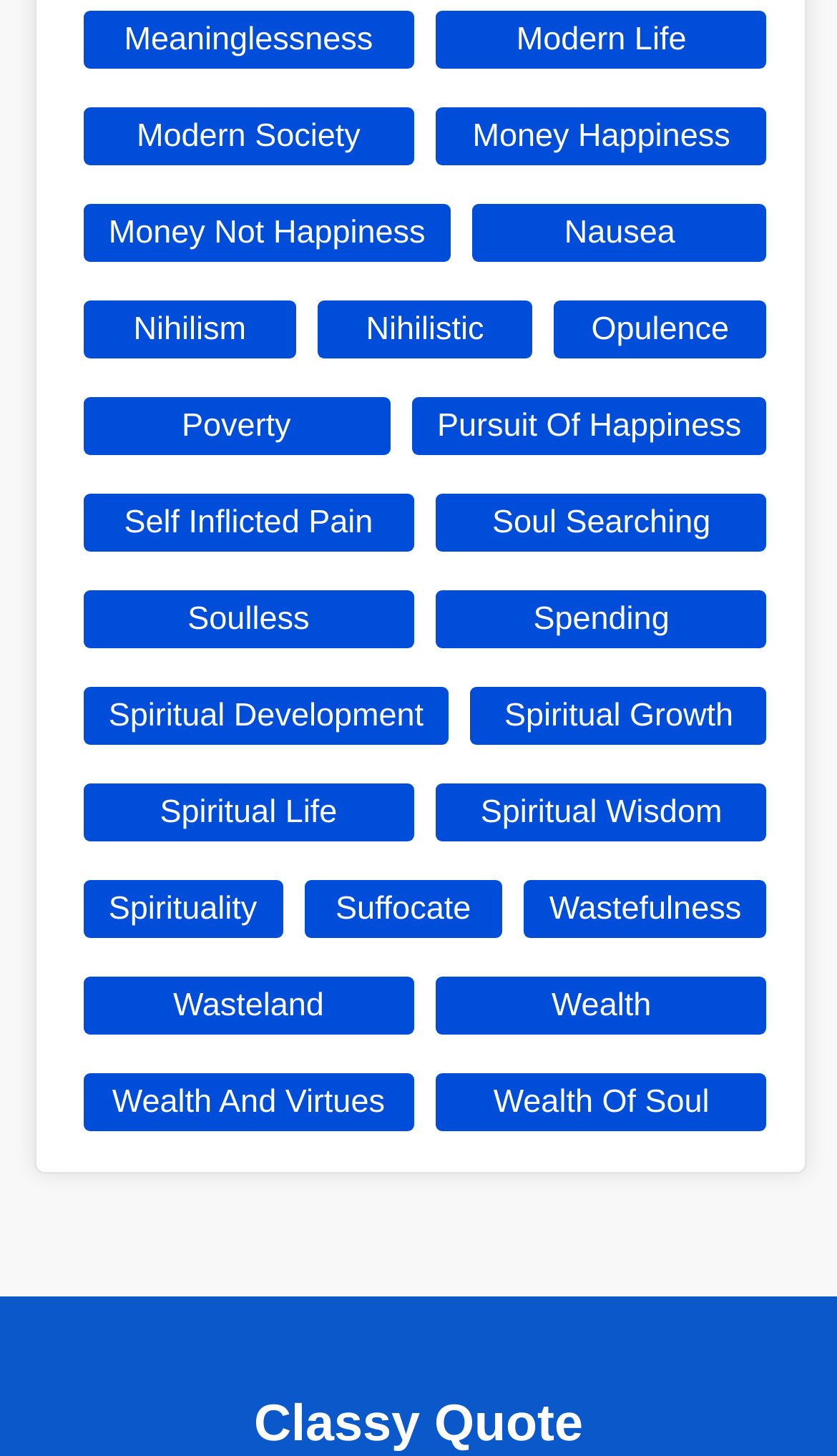Respond to the following query with just one word or a short phrase: 
What is the last link on the webpage?

Wealth Of Soul